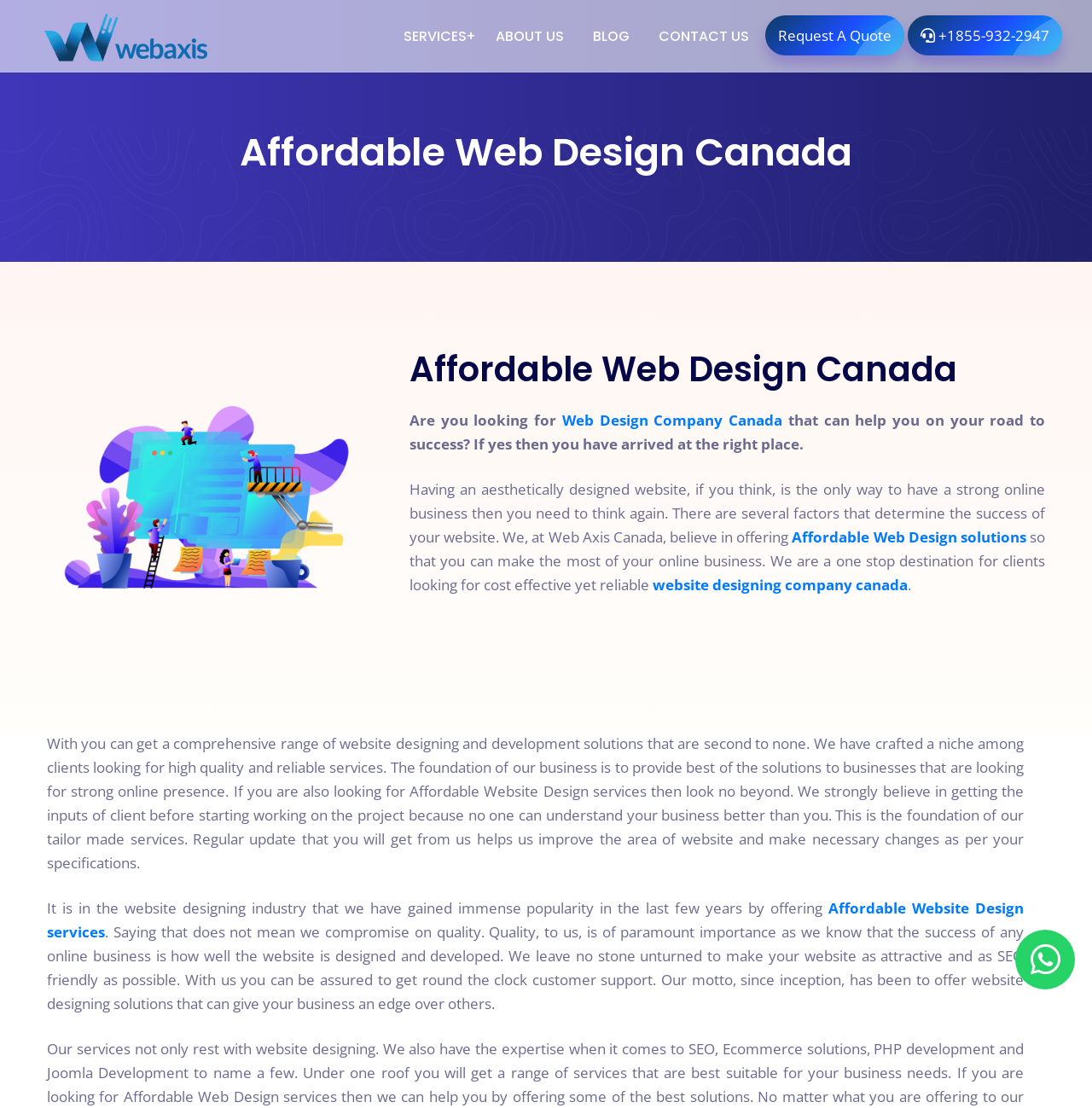Bounding box coordinates are specified in the format (top-left x, top-left y, bottom-right x, bottom-right y). All values are floating point numbers bounded between 0 and 1. Please provide the bounding box coordinate of the region this sentence describes: SEO & Organic Search Optimisation

[0.516, 0.148, 0.707, 0.163]